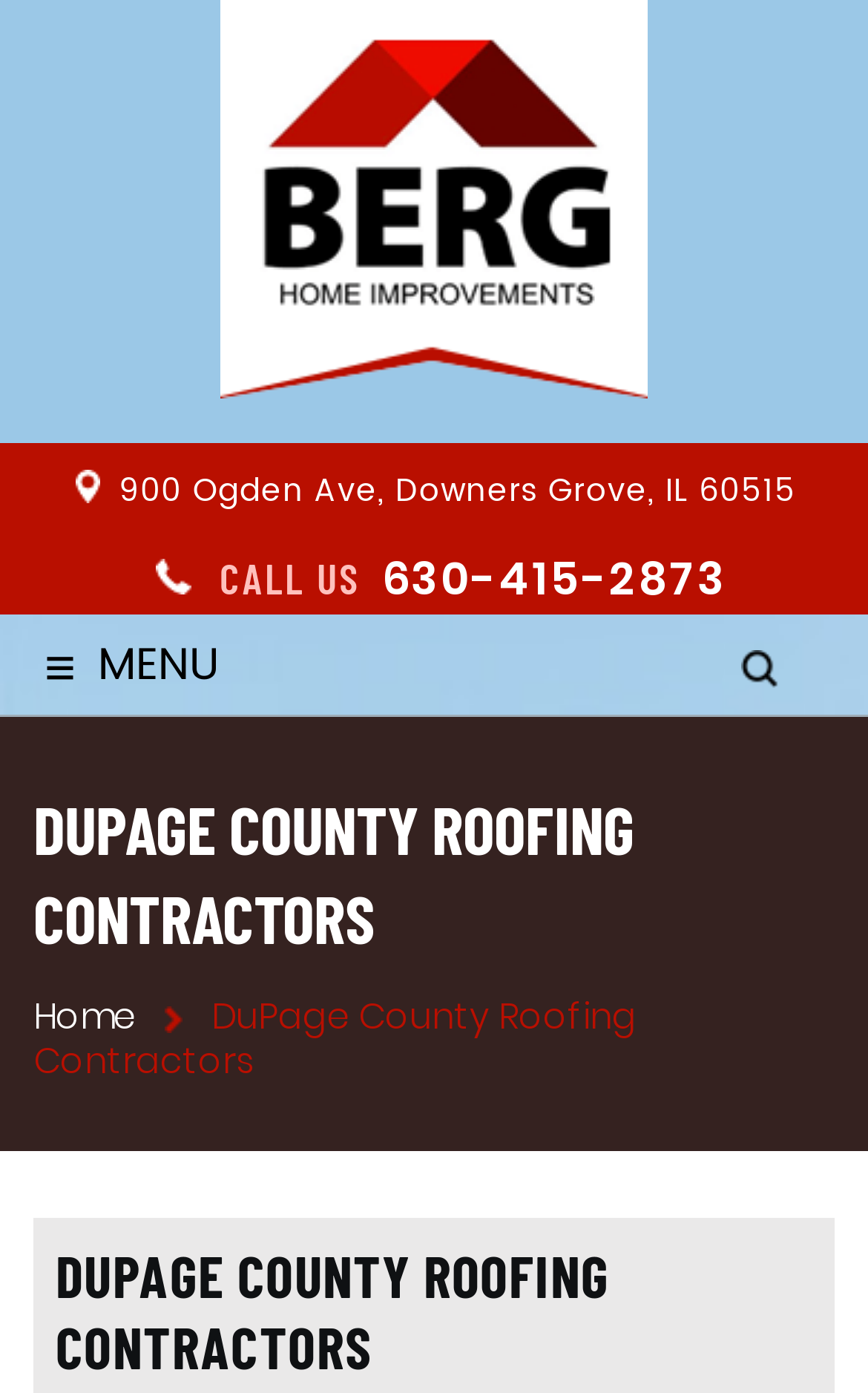Based on the element description alt="Berg Home Improvements", identify the bounding box coordinates for the UI element. The coordinates should be in the format (top-left x, top-left y, bottom-right x, bottom-right y) and within the 0 to 1 range.

[0.038, 0.0, 0.962, 0.286]